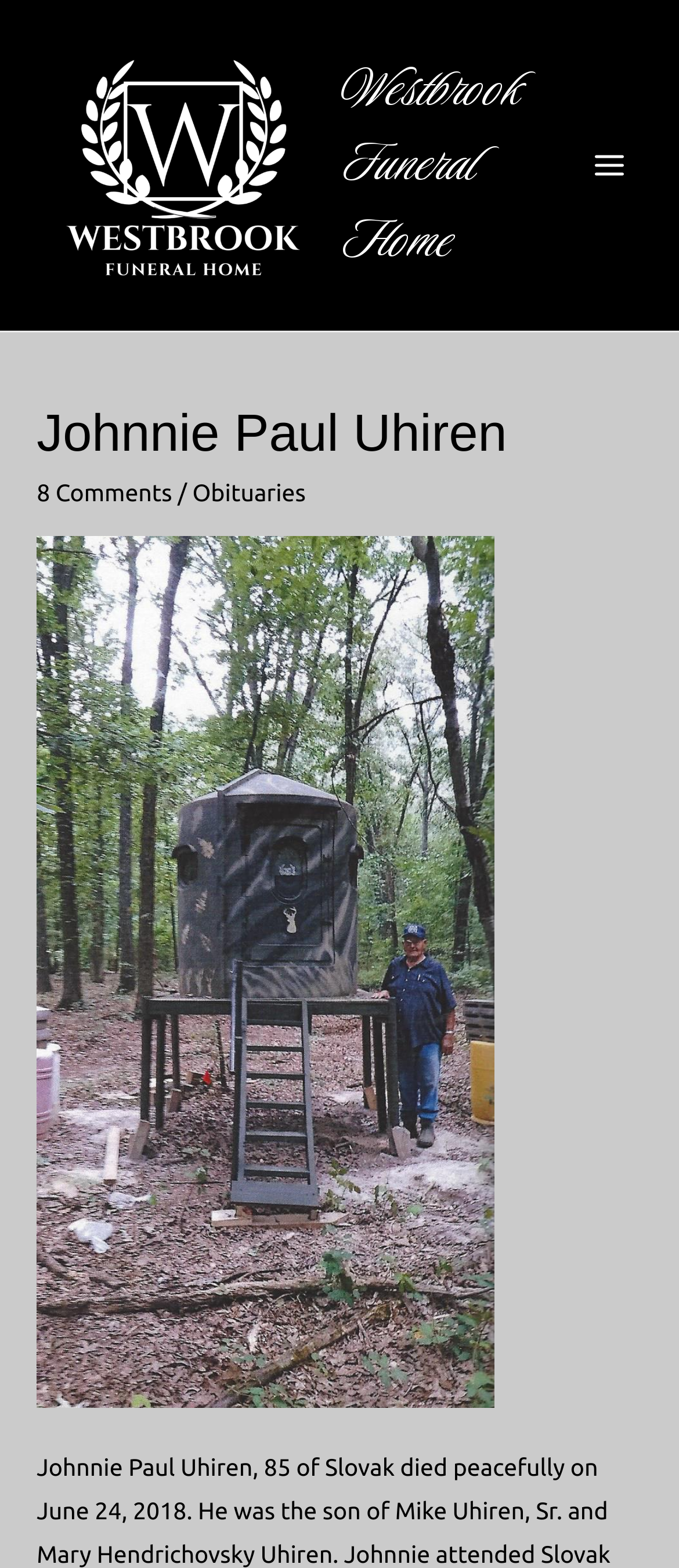What is the name of the deceased?
Please provide a detailed and comprehensive answer to the question.

Based on the webpage structure, I found a heading element with the text 'Johnnie Paul Uhiren', which is likely to be the name of the deceased person.